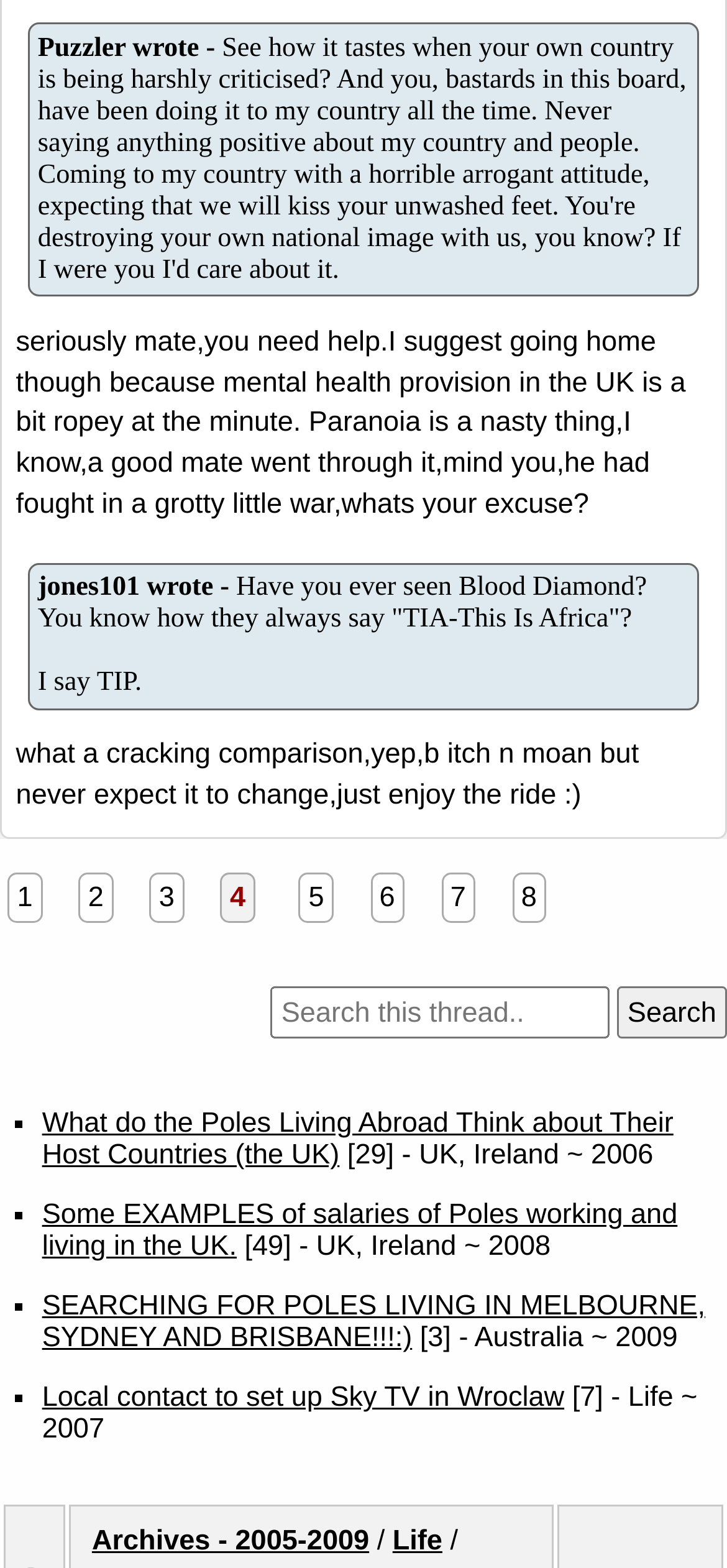Given the element description "Archives - 2005-2009" in the screenshot, predict the bounding box coordinates of that UI element.

[0.126, 0.972, 0.508, 0.993]